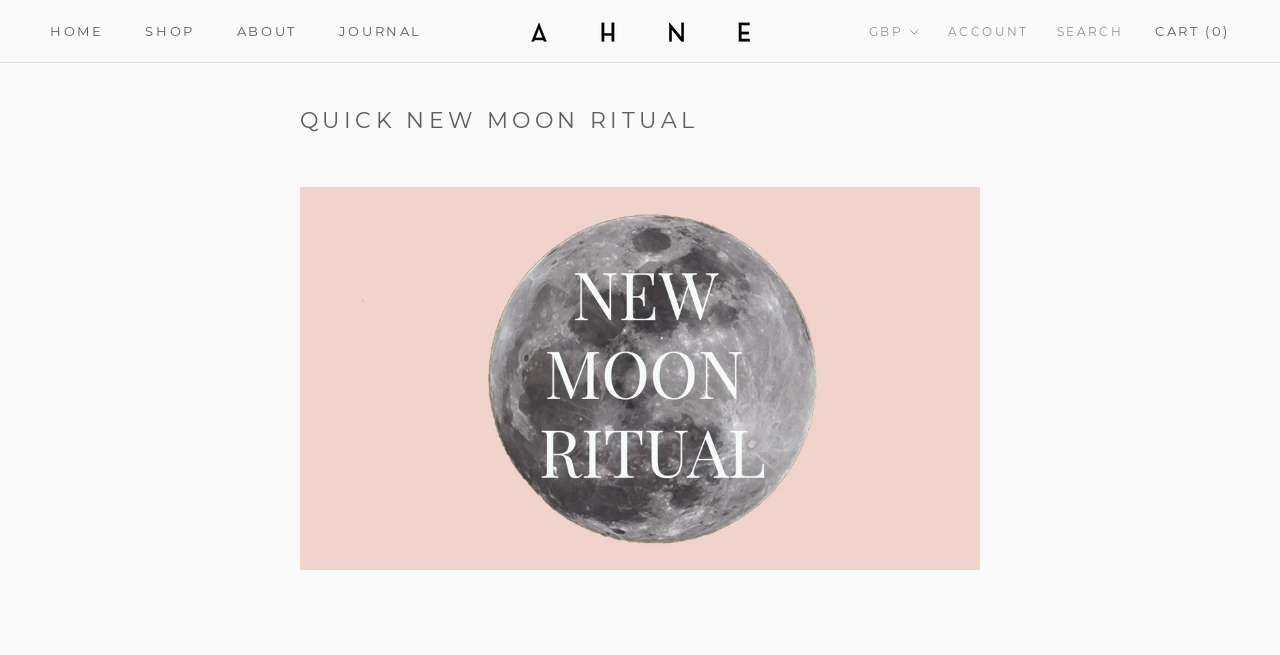Please find the bounding box coordinates for the clickable element needed to perform this instruction: "search for something".

[0.826, 0.034, 0.877, 0.064]